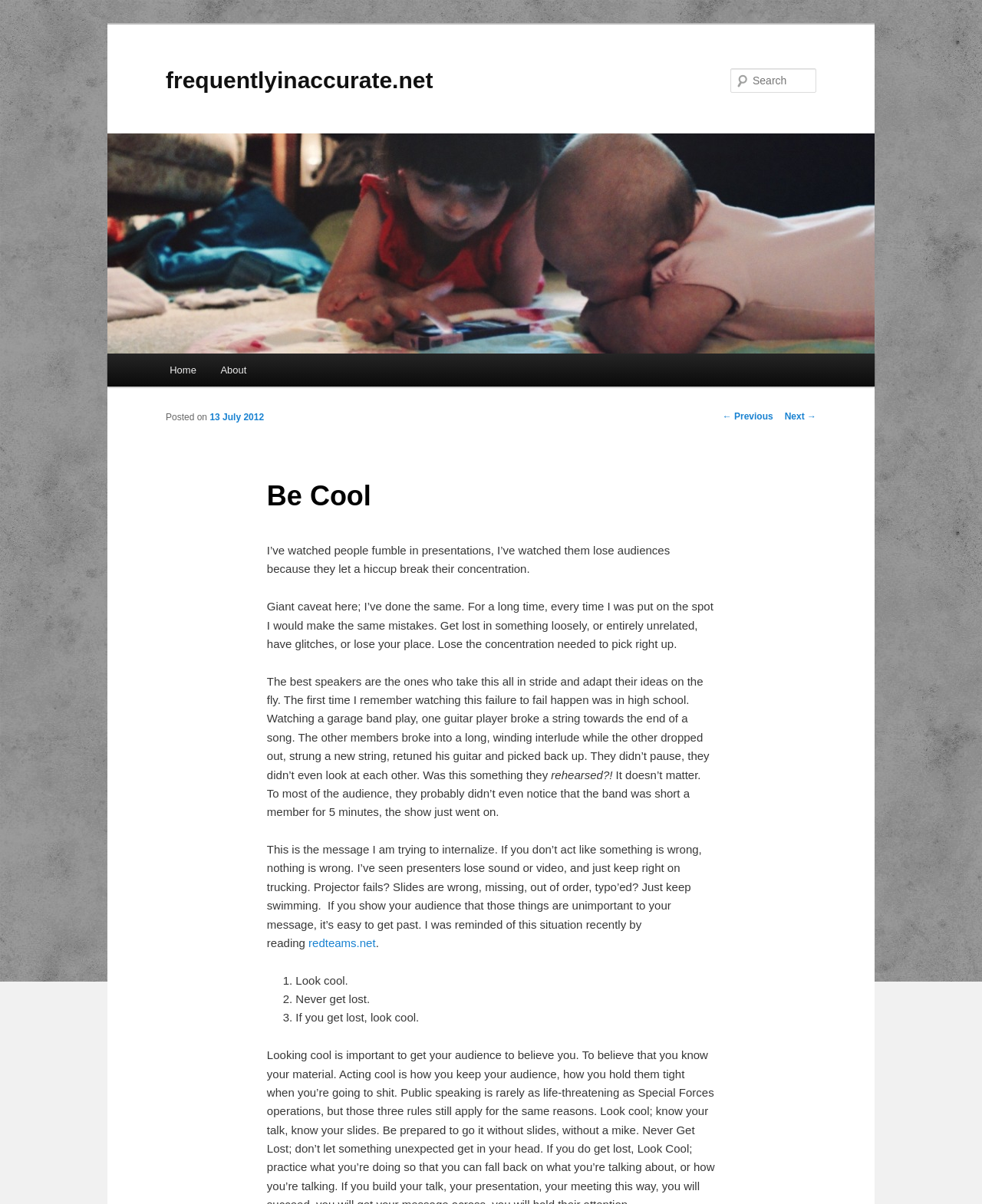What is the story about the garage band?
Based on the image, give a one-word or short phrase answer.

They adapted to a broken string during a performance